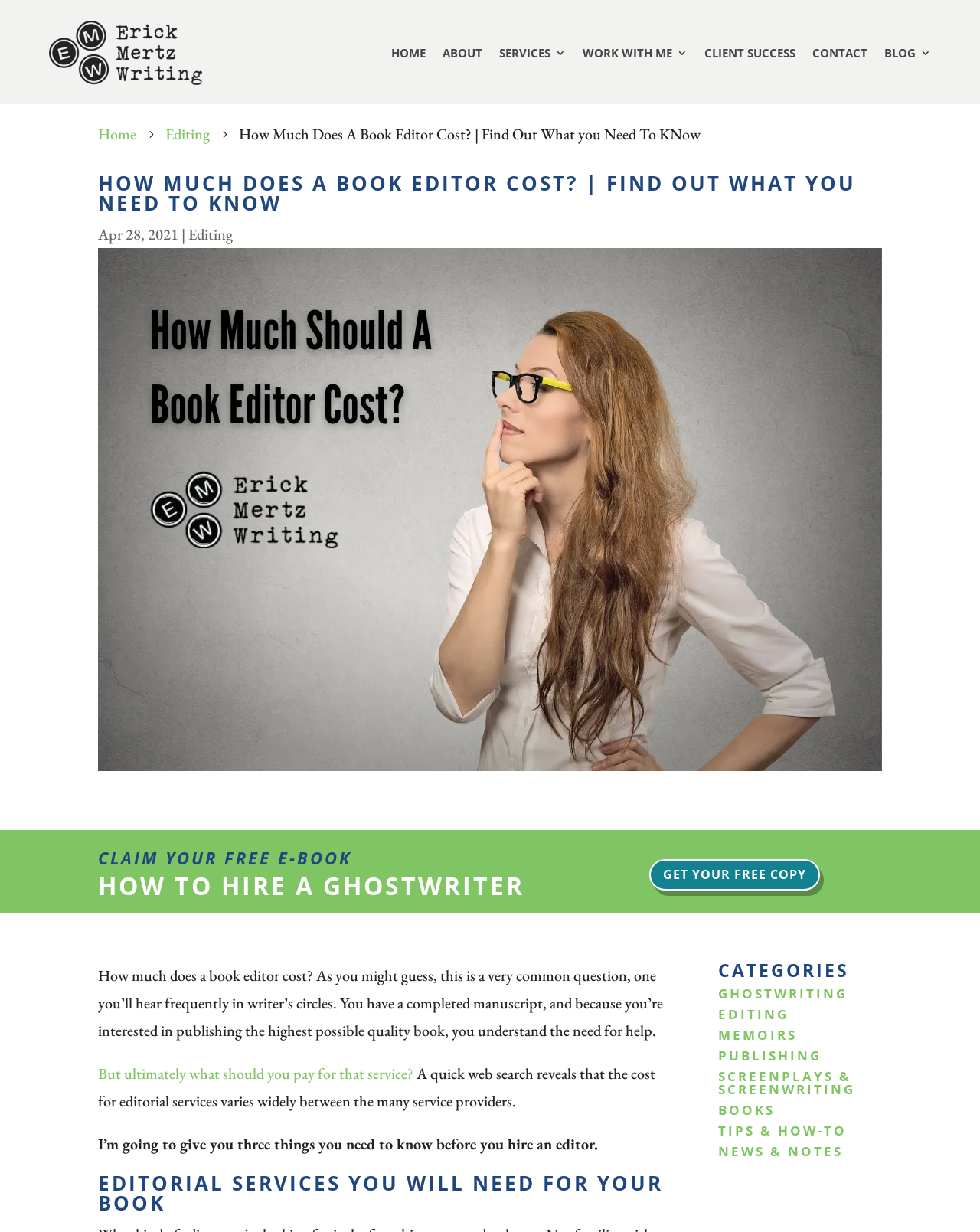Find the bounding box coordinates of the element you need to click on to perform this action: 'Click the 'GET YOUR FREE COPY E' link'. The coordinates should be represented by four float values between 0 and 1, in the format [left, top, right, bottom].

[0.663, 0.698, 0.837, 0.723]